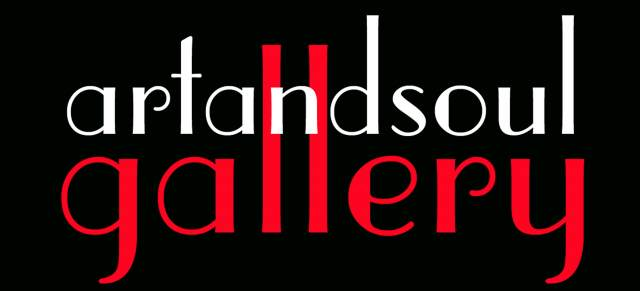What is the mission of the 'art and soul gallery'?
Answer with a single word or phrase by referring to the visual content.

To infuse life and creativity